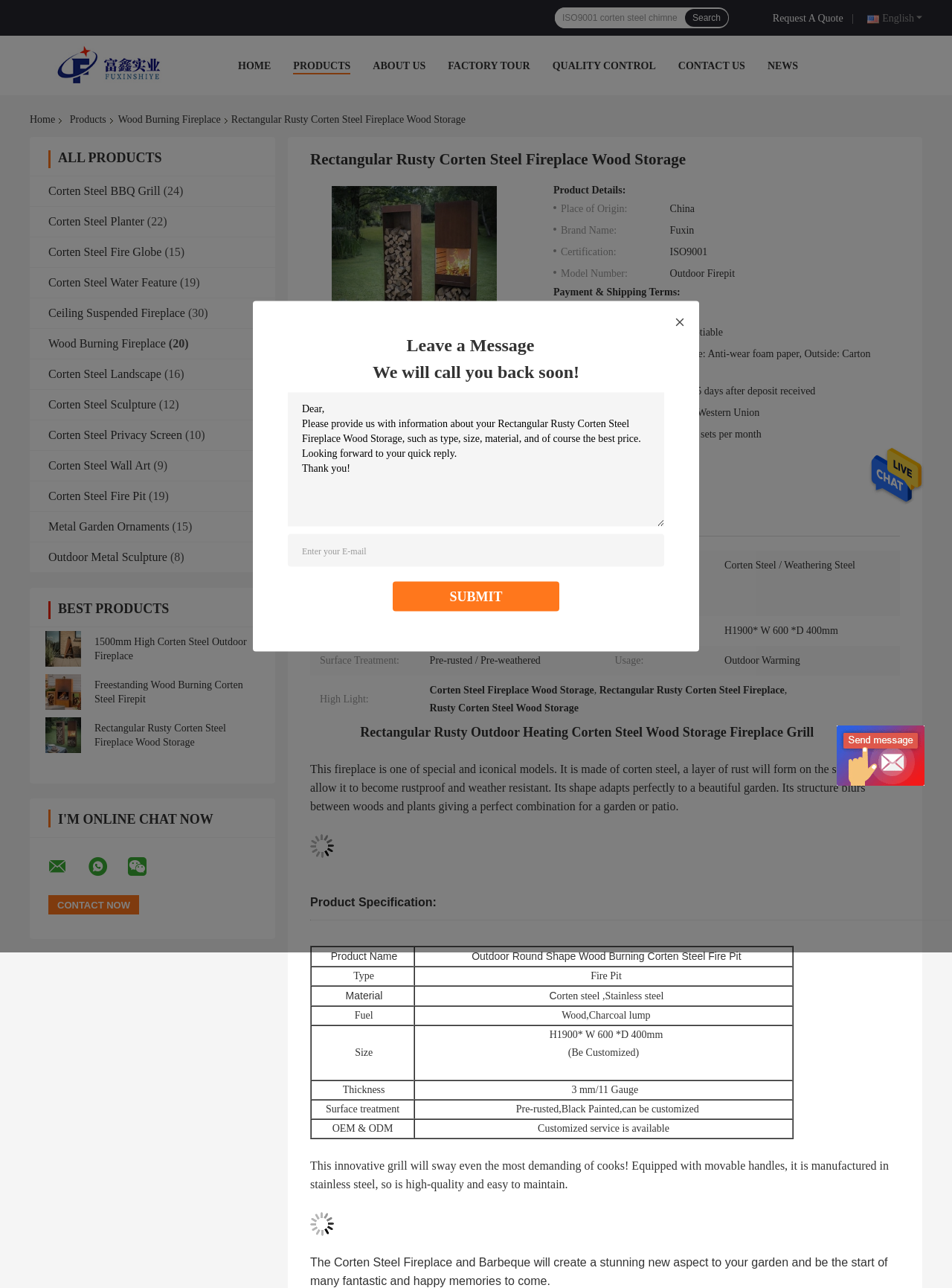Provide the bounding box coordinates for the specified HTML element described in this description: "title="Tianjin Fuxin Industrial Co., Ltd."". The coordinates should be four float numbers ranging from 0 to 1, in the format [left, top, right, bottom].

[0.031, 0.034, 0.203, 0.068]